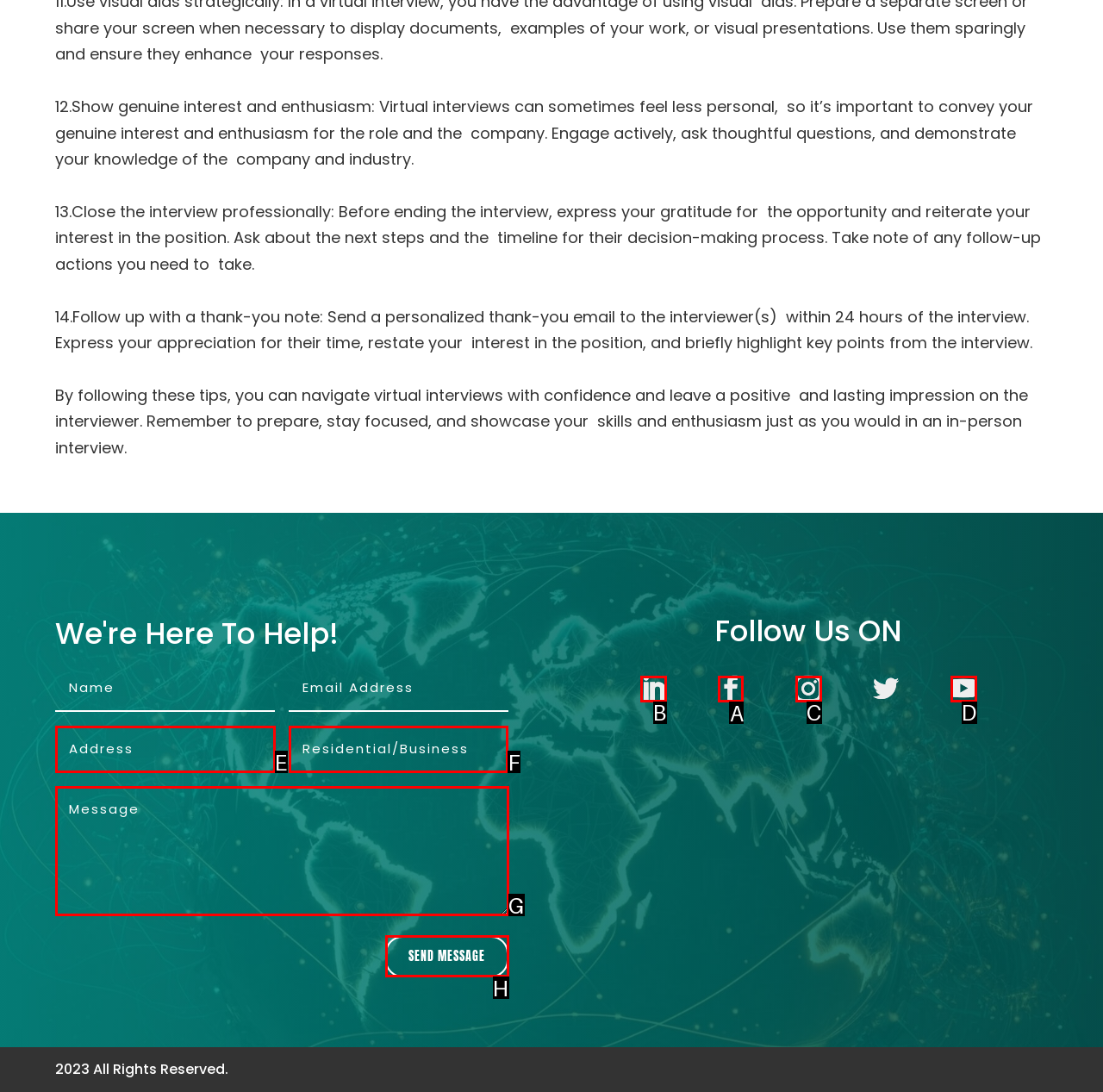Which option should I select to accomplish the task: Follow on Facebook? Respond with the corresponding letter from the given choices.

A